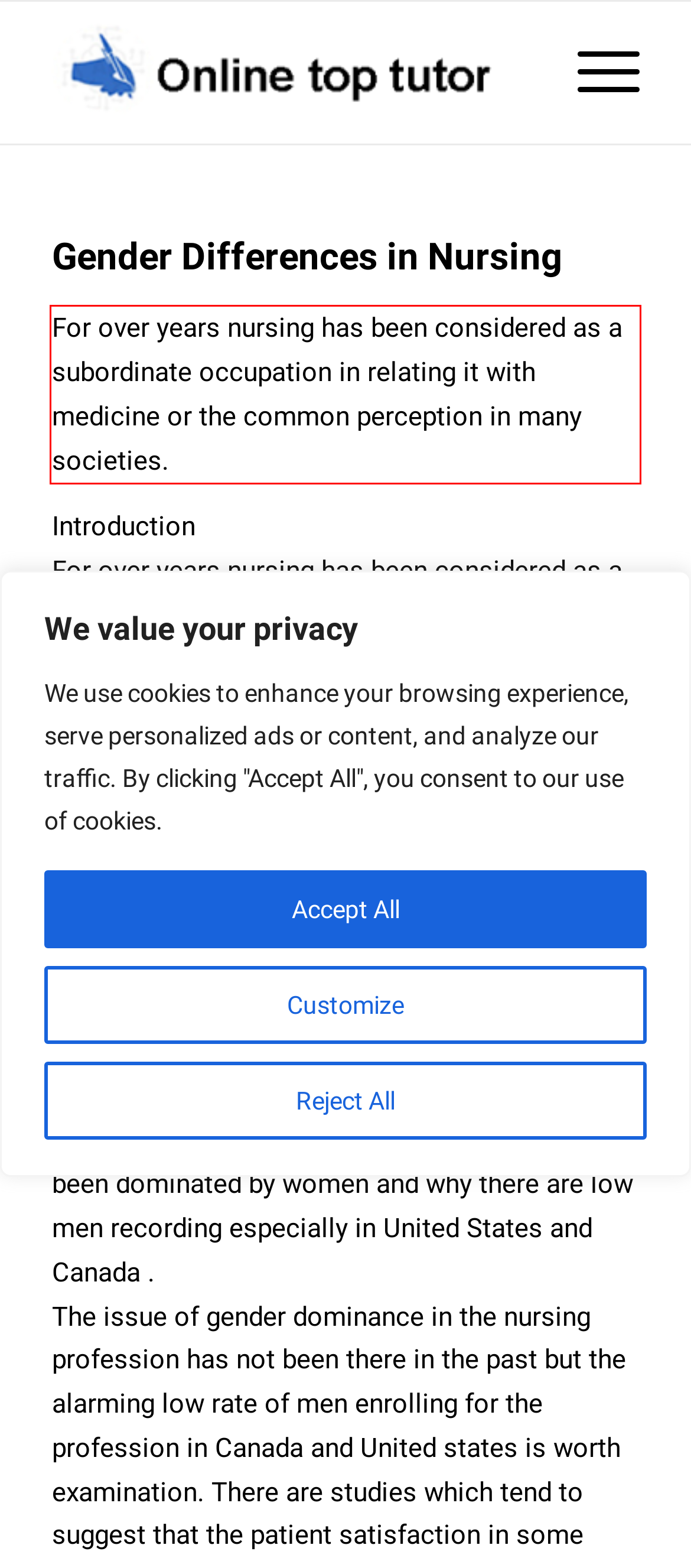Using the provided screenshot of a webpage, recognize and generate the text found within the red rectangle bounding box.

For over years nursing has been considered as a subordinate occupation in relating it with medicine or the common perception in many societies.